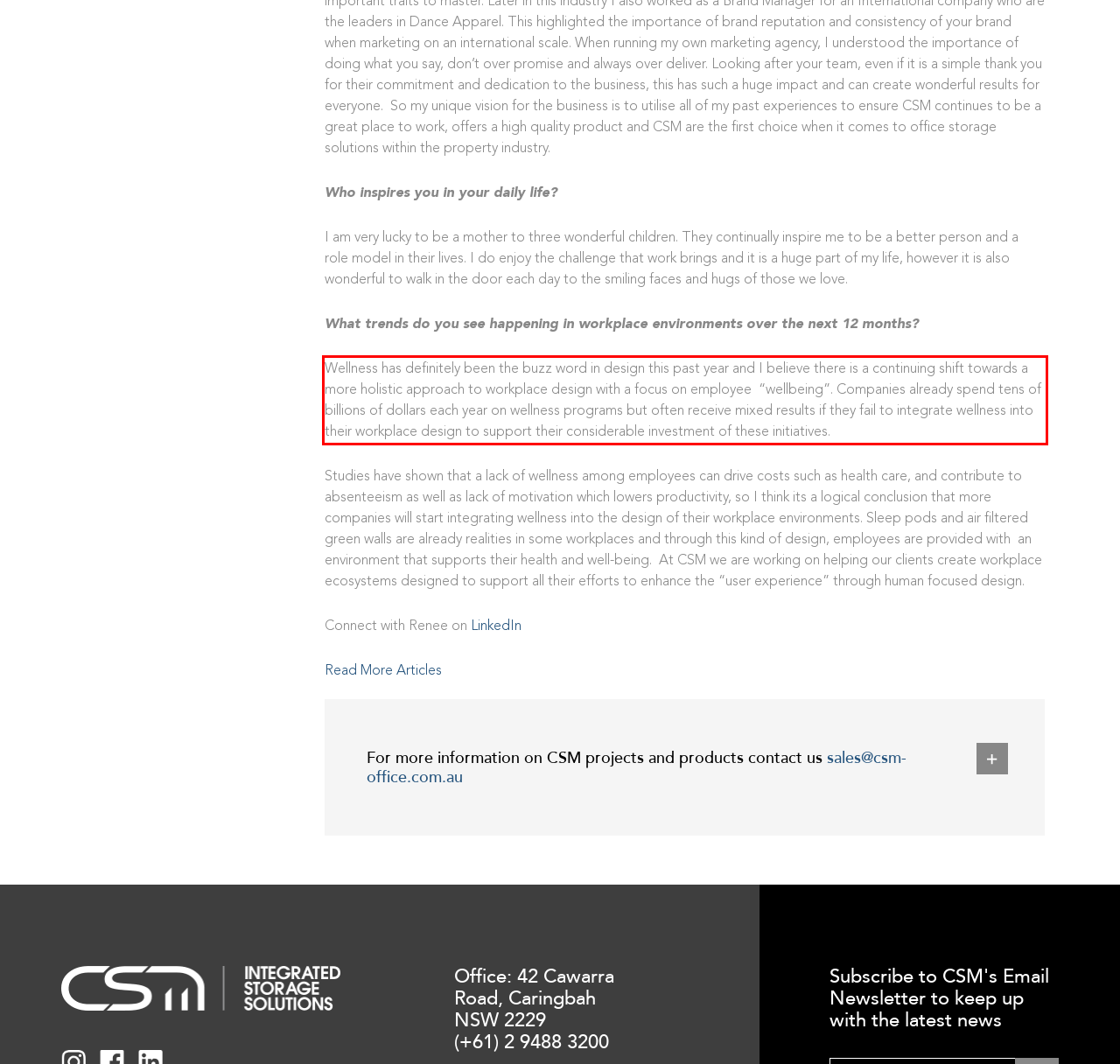You have a screenshot of a webpage with a red bounding box. Identify and extract the text content located inside the red bounding box.

Wellness has definitely been the buzz word in design this past year and I believe there is a continuing shift towards a more holistic approach to workplace design with a focus on employee “wellbeing”. Companies already spend tens of billions of dollars each year on wellness programs but often receive mixed results if they fail to integrate wellness into their workplace design to support their considerable investment of these initiatives.